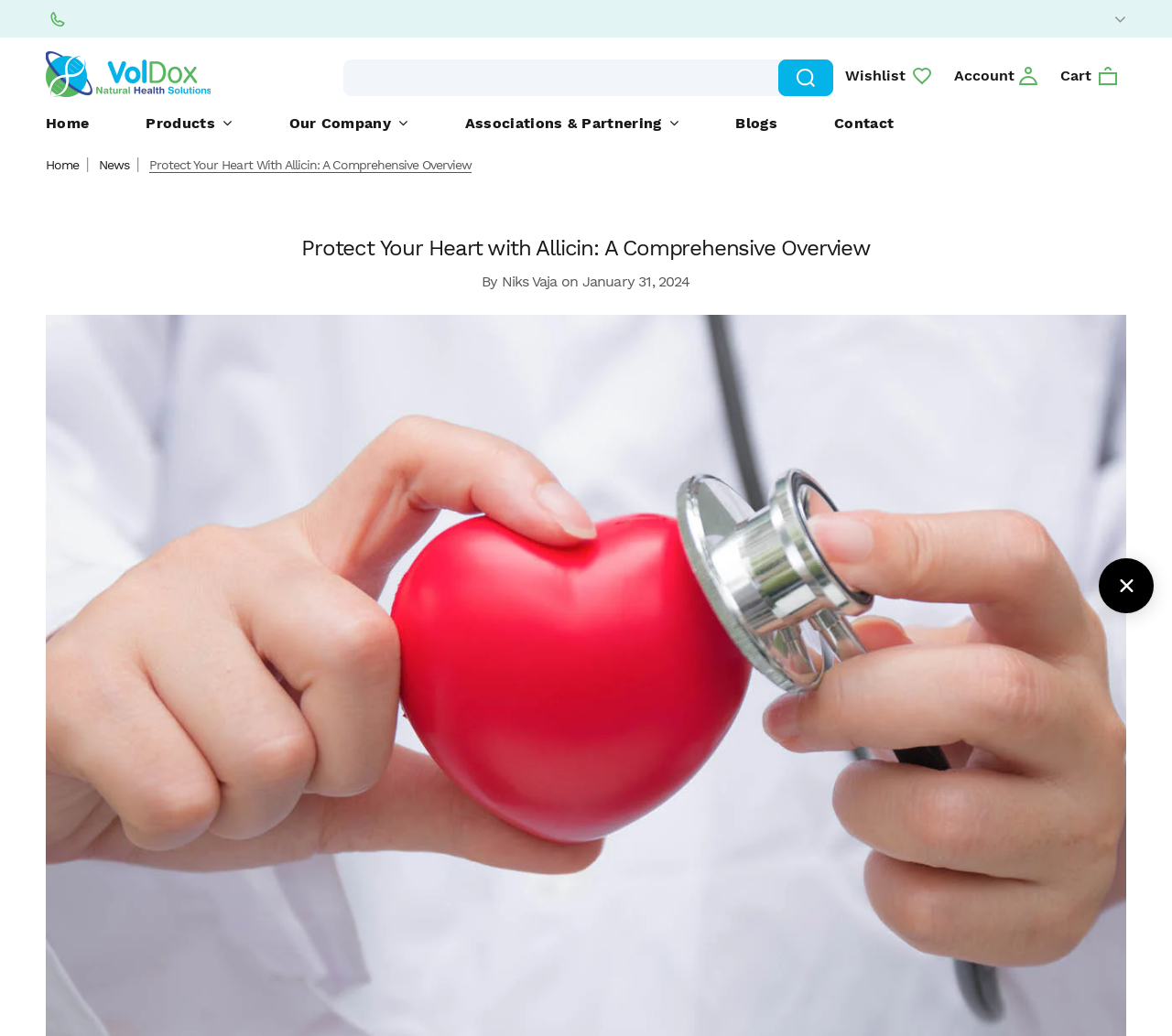How many navigation links are on the top?
Deliver a detailed and extensive answer to the question.

I counted the number of link elements on the top of the webpage, which are 'Home', 'Products', 'Our Company', 'Associations & Partnering', 'Blogs', 'Contact', and 'Wishlist'. There are 7 navigation links in total.